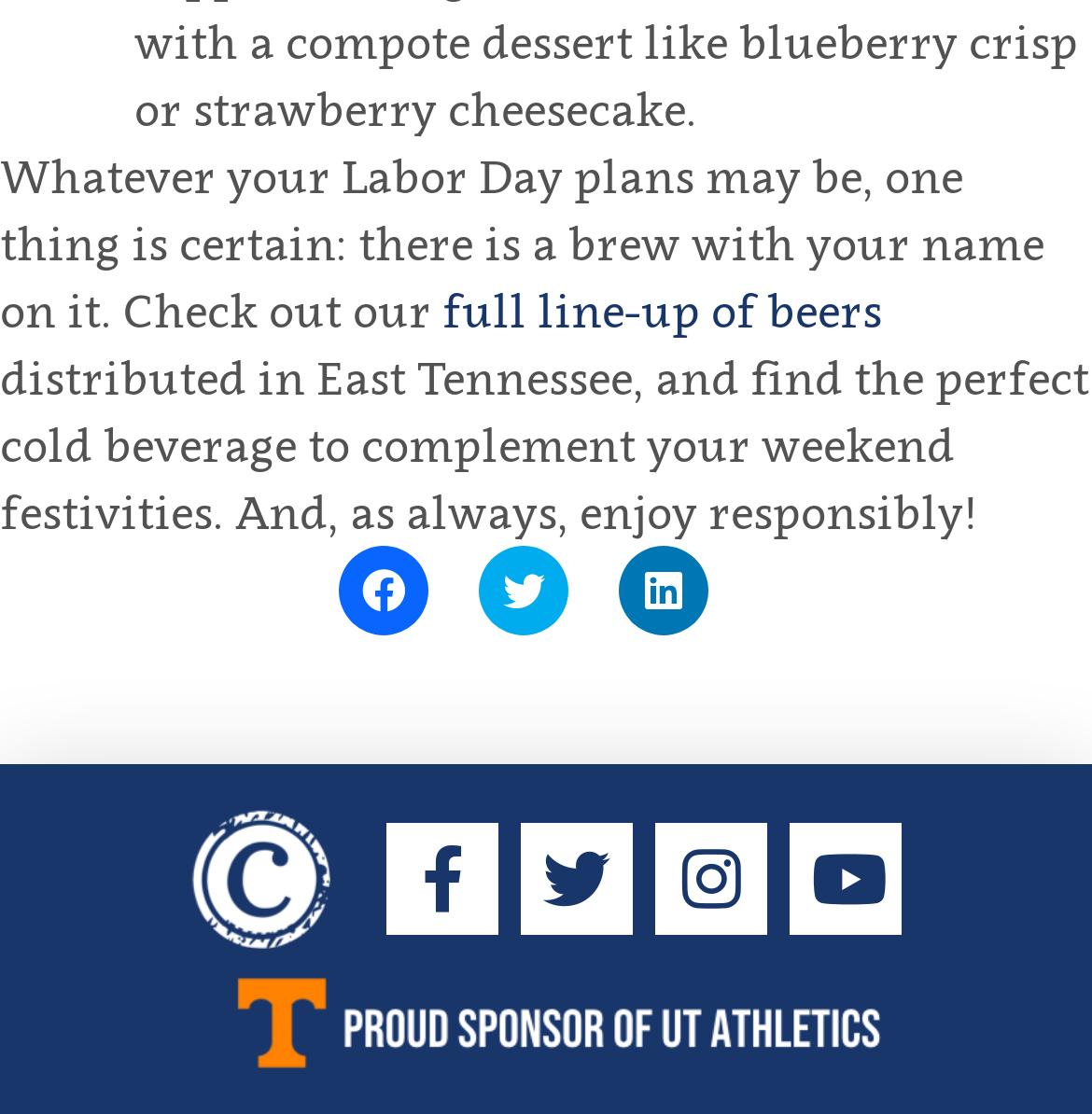How many social media platforms are mentioned for sharing?
Please provide a single word or phrase in response based on the screenshot.

3